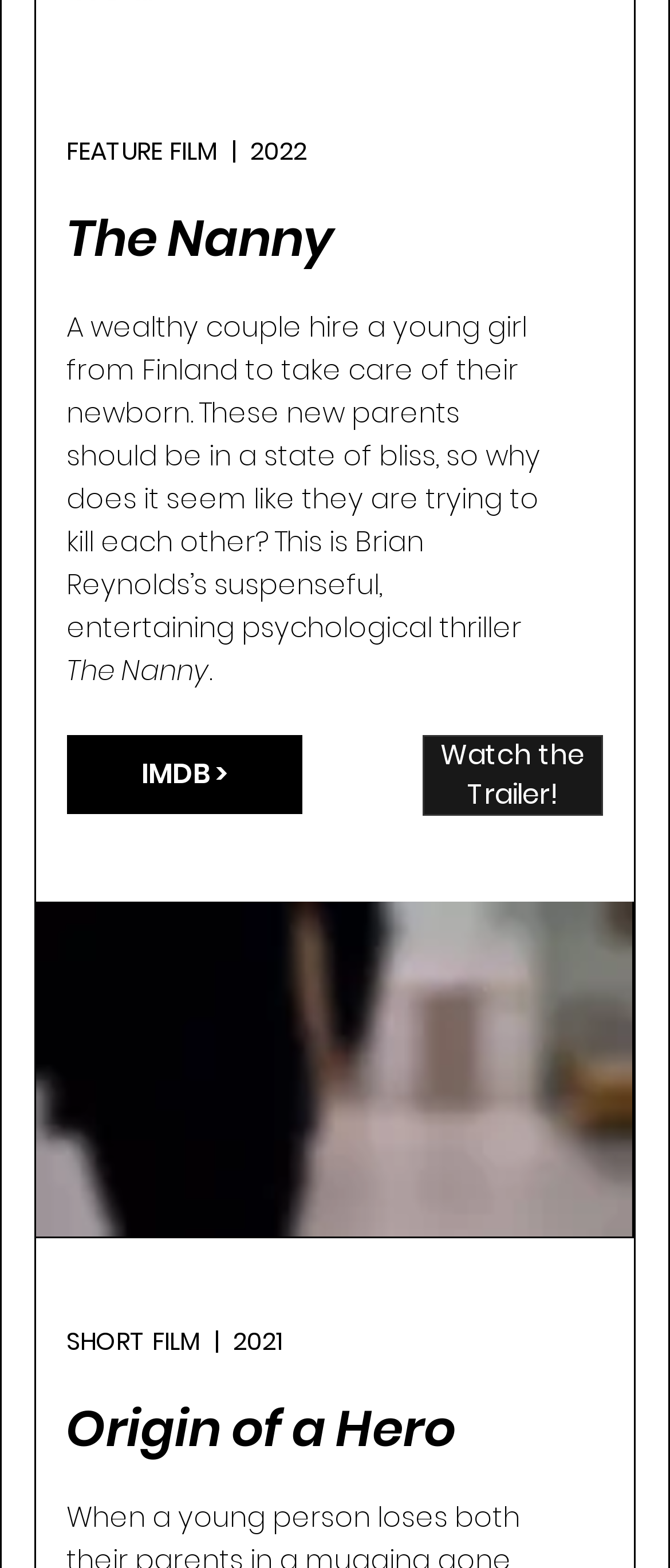What is the name of the other film mentioned on the page?
Identify the answer in the screenshot and reply with a single word or phrase.

Origin of a Hero